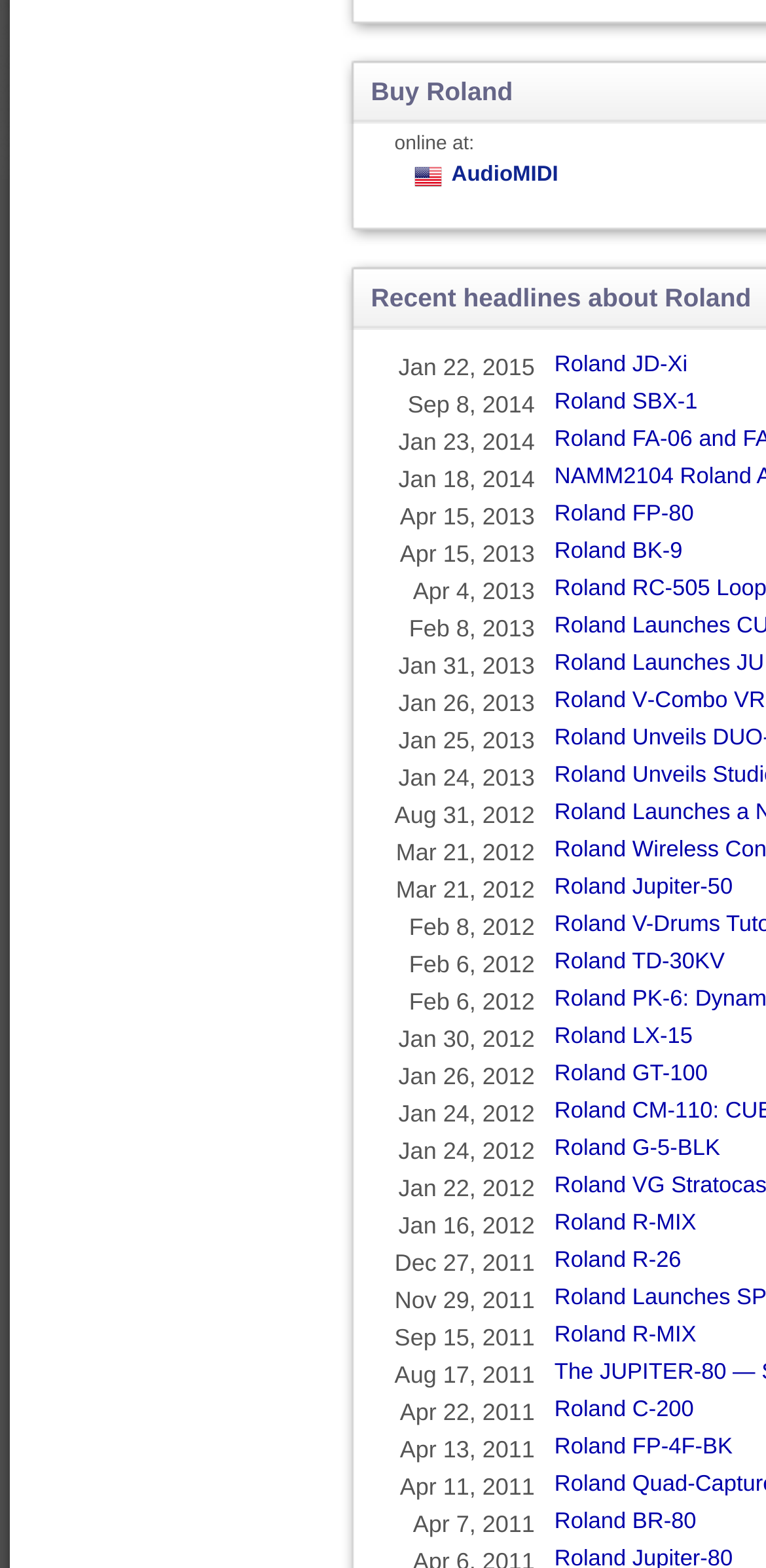What is the date of the first gridcell?
Refer to the image and provide a one-word or short phrase answer.

Jan 22, 2015